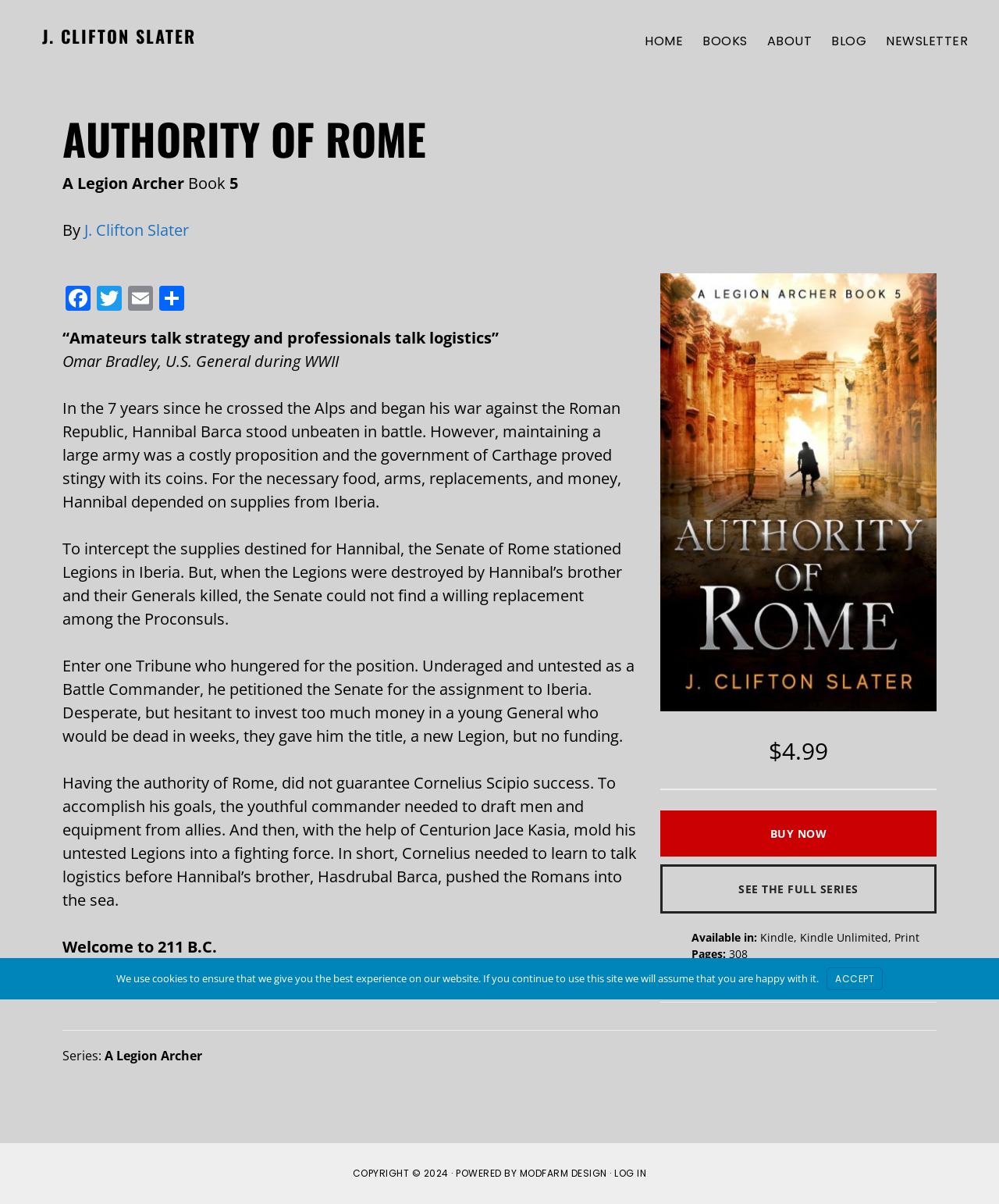Identify the bounding box coordinates for the region to click in order to carry out this instruction: "Buy the book 'Authority of Rome'". Provide the coordinates using four float numbers between 0 and 1, formatted as [left, top, right, bottom].

[0.661, 0.673, 0.938, 0.711]